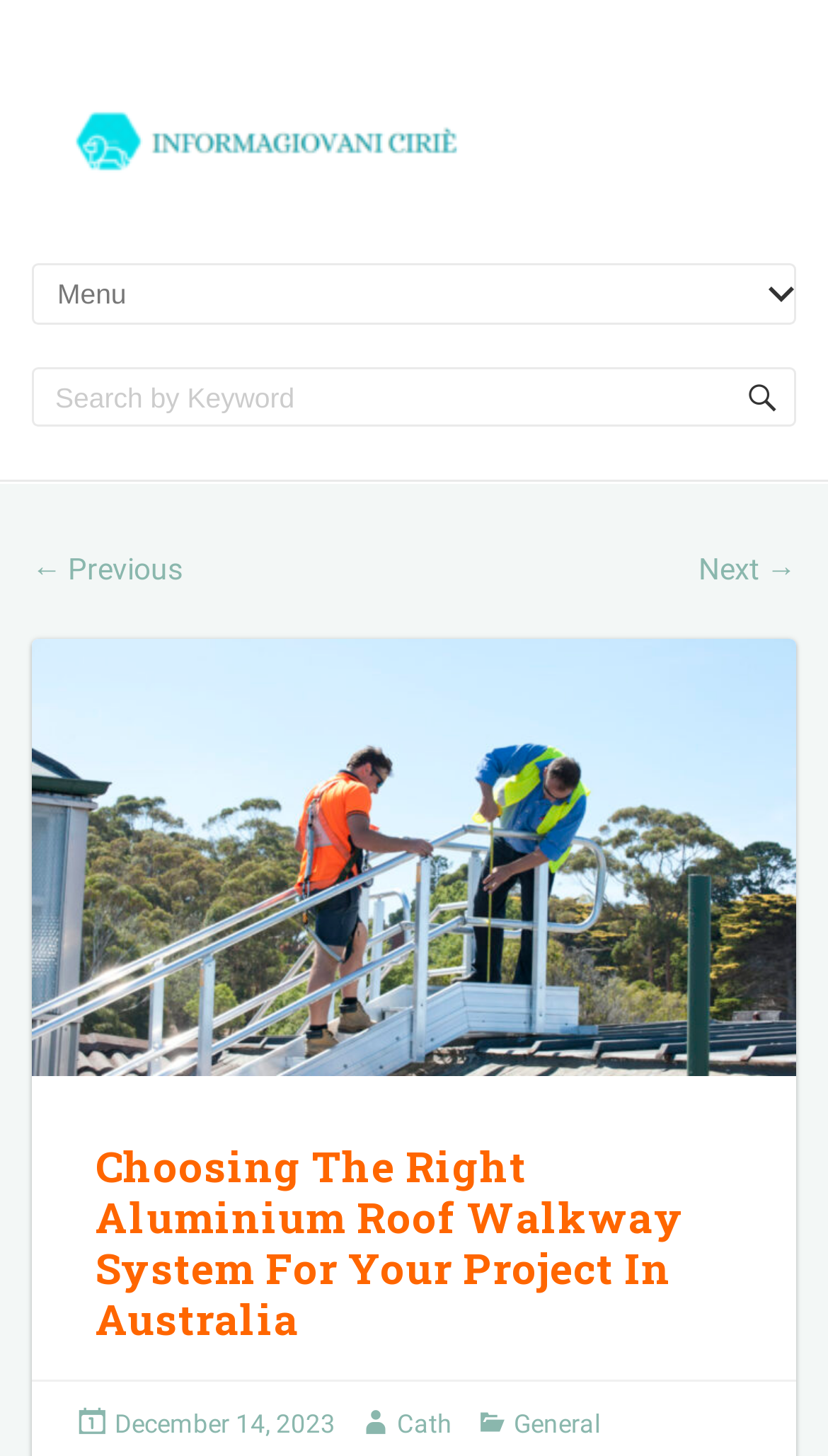Pinpoint the bounding box coordinates of the area that should be clicked to complete the following instruction: "Visit the homepage of Informagiovani Cirie". The coordinates must be given as four float numbers between 0 and 1, i.e., [left, top, right, bottom].

[0.038, 0.012, 0.603, 0.134]